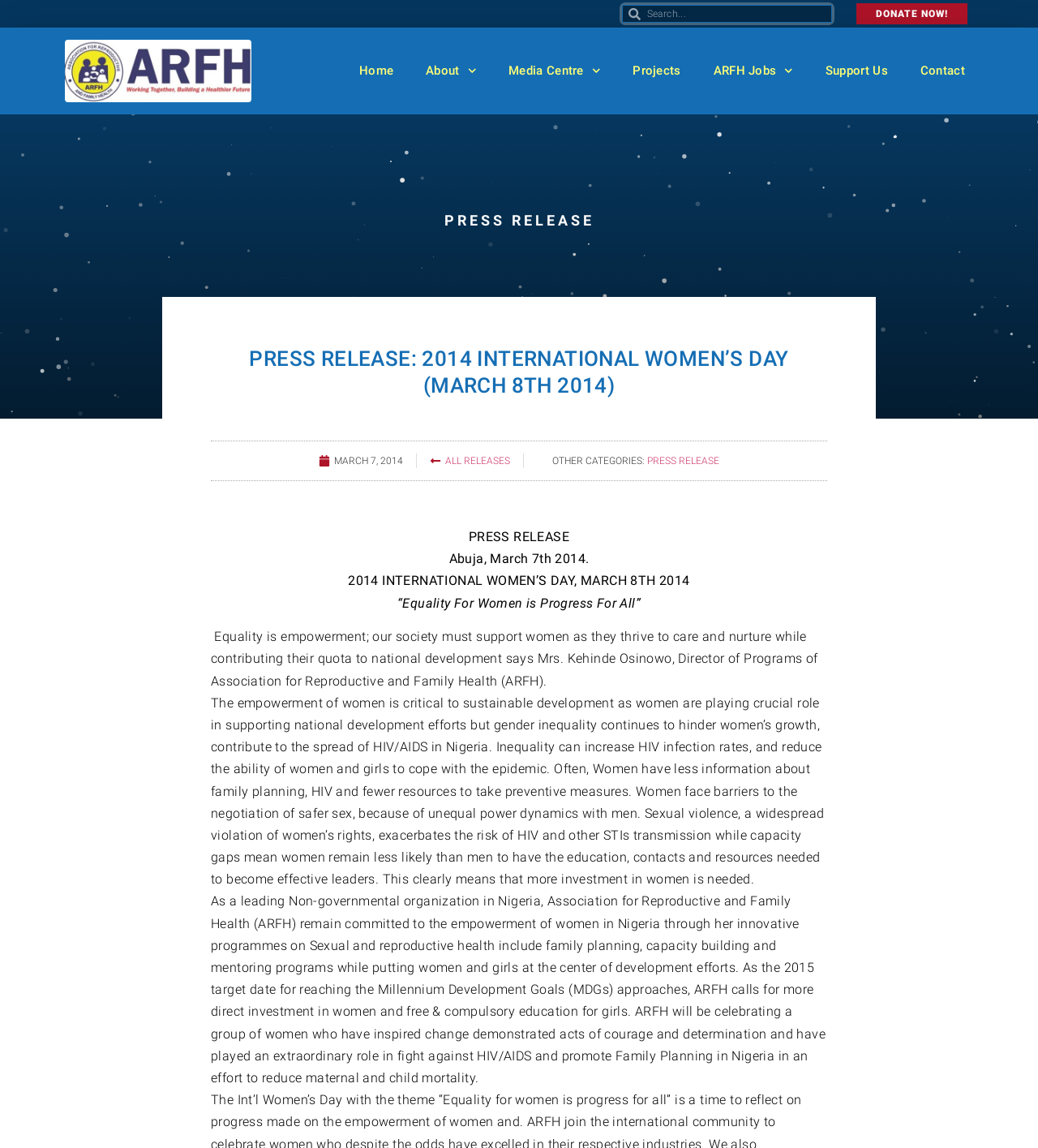Determine the bounding box coordinates of the region to click in order to accomplish the following instruction: "search". Provide the coordinates as four float numbers between 0 and 1, specifically [left, top, right, bottom].

[0.599, 0.004, 0.802, 0.02]